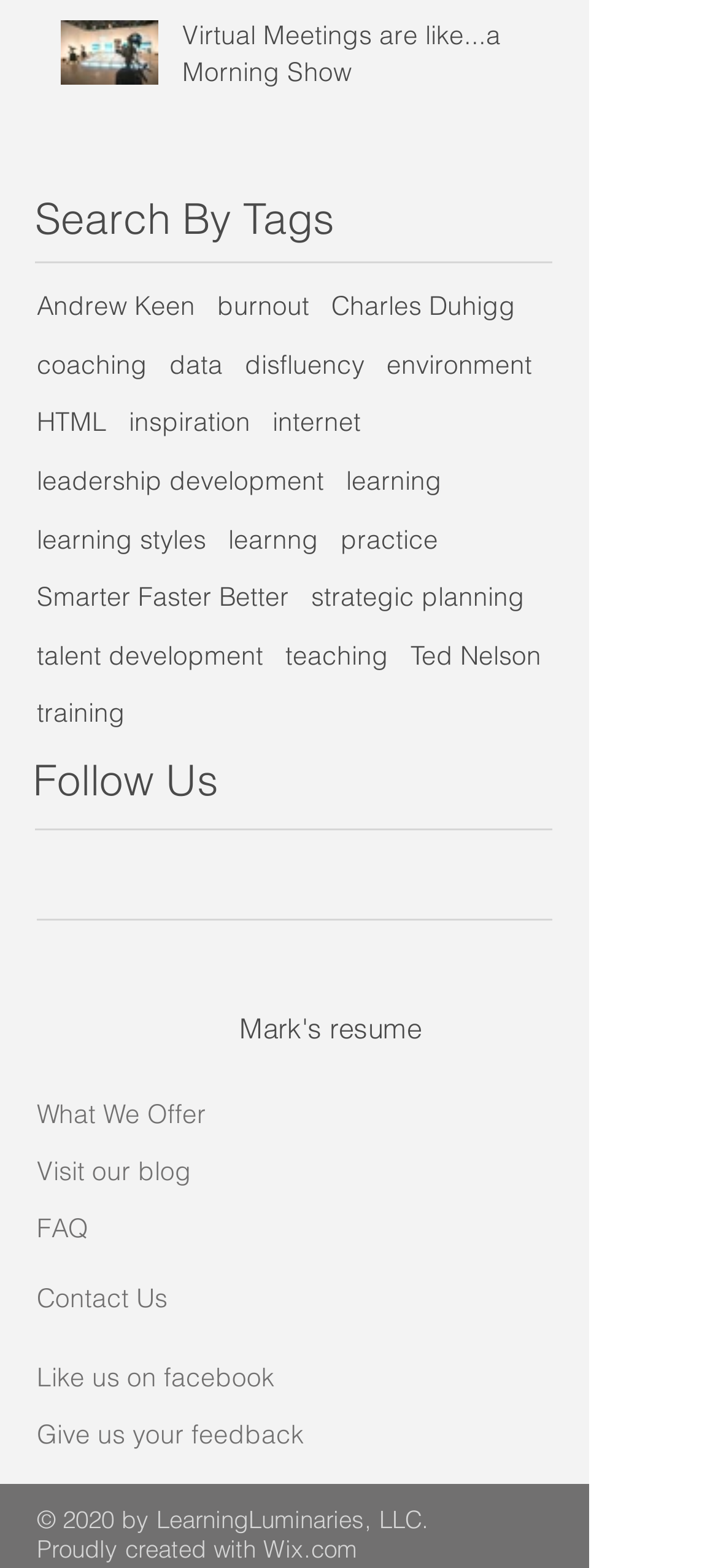Please give a succinct answer using a single word or phrase:
What is the main topic of the webpage?

Learning and development